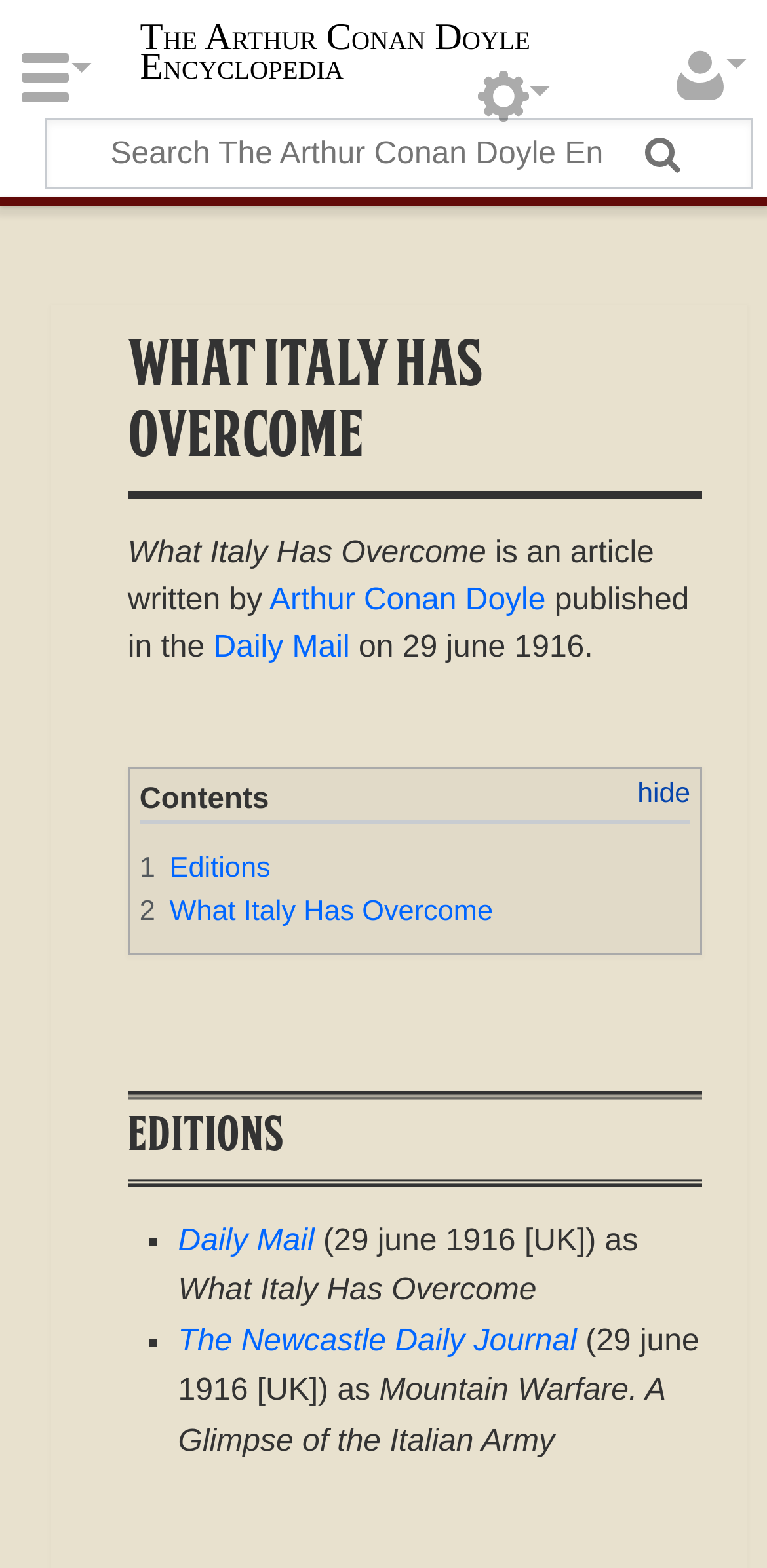Give a one-word or phrase response to the following question: Who wrote the article What Italy Has Overcome?

Arthur Conan Doyle